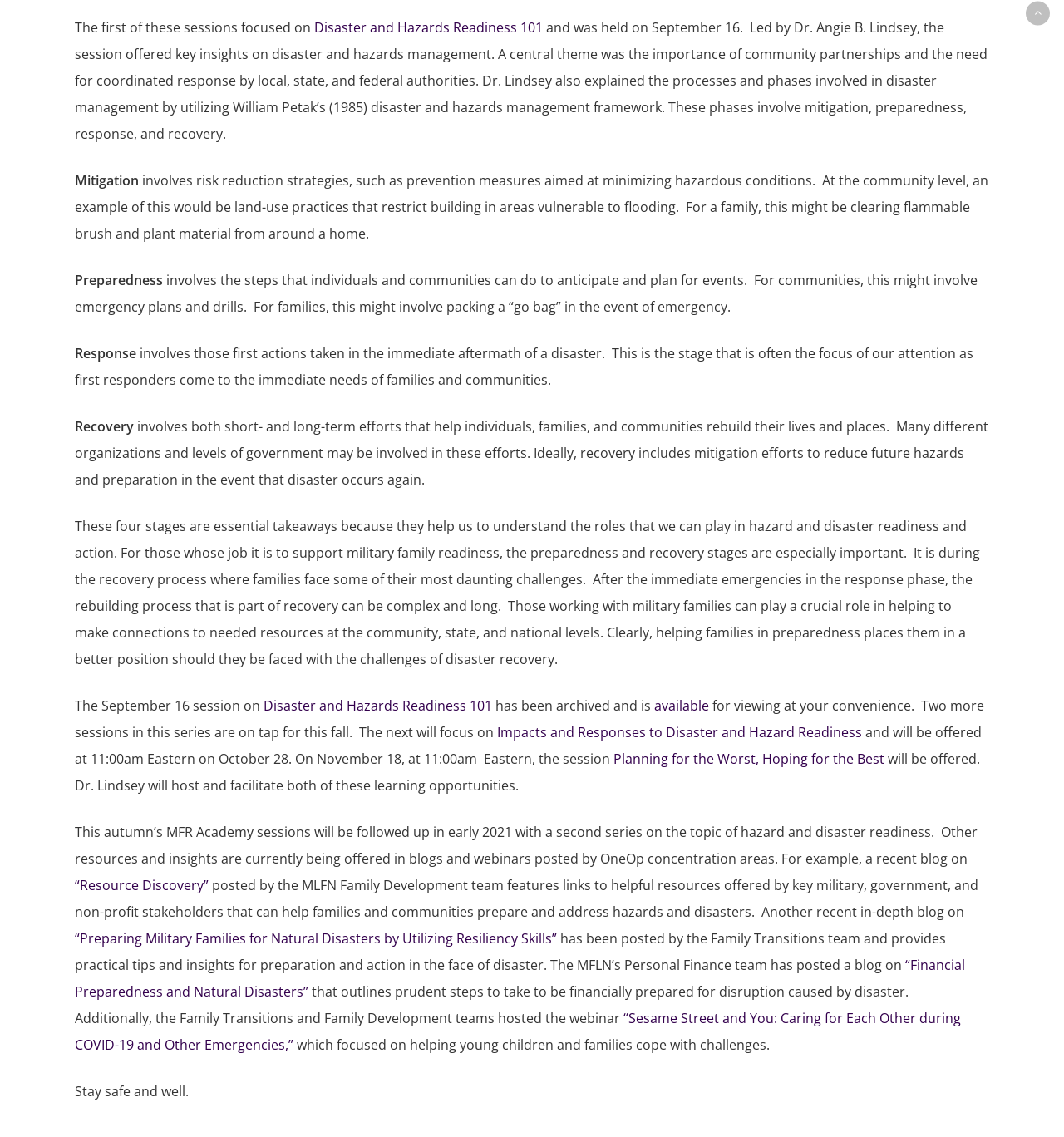Locate the bounding box coordinates of the element that should be clicked to fulfill the instruction: "Read 'Resource Discovery'".

[0.07, 0.771, 0.196, 0.787]